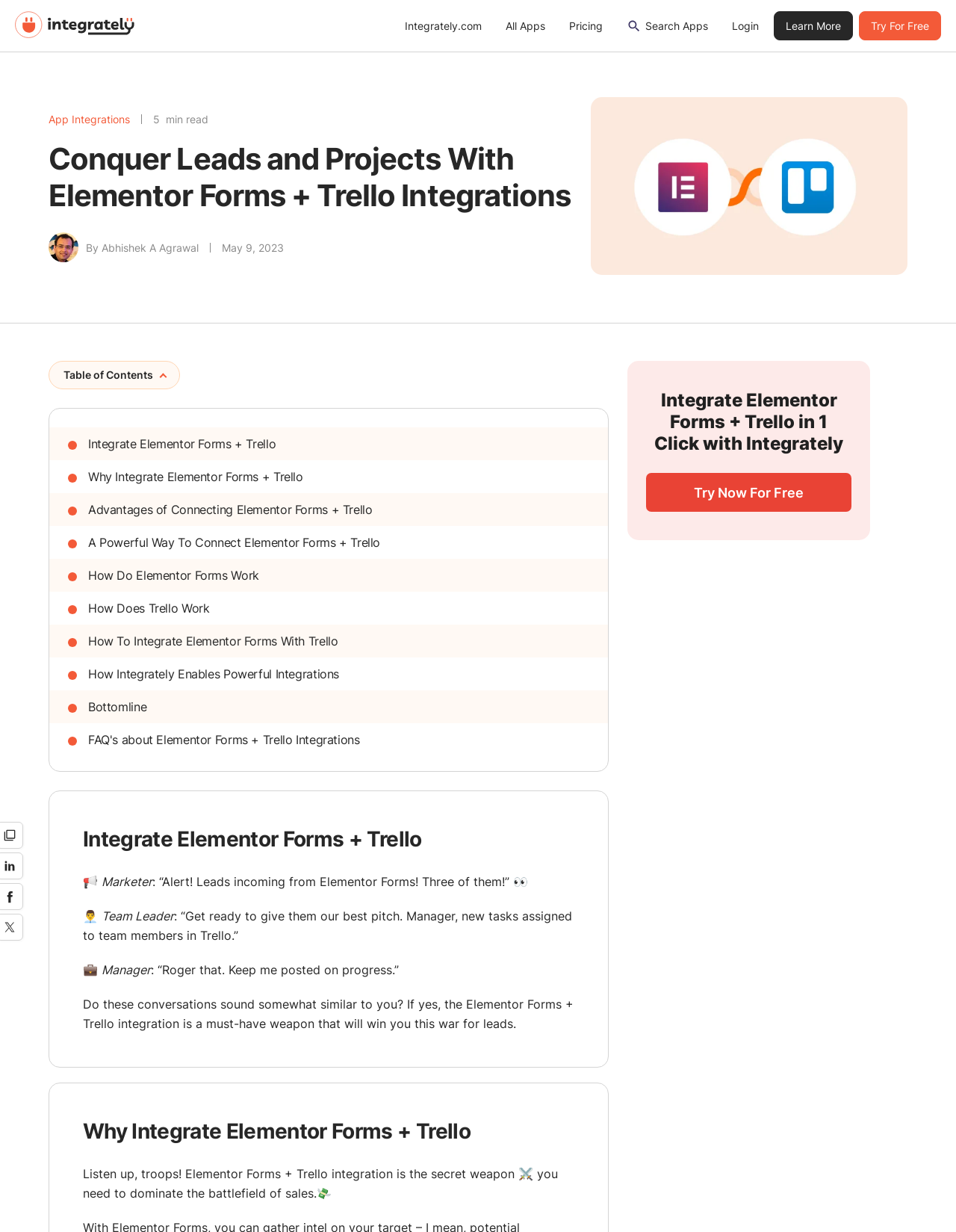What is the topic of this article?
Please give a detailed and elaborate explanation in response to the question.

The topic of the article is clearly stated in the main heading 'Conquer Leads and Projects With Elementor Forms + Trello Integrations' and is also mentioned in various sections throughout the article.